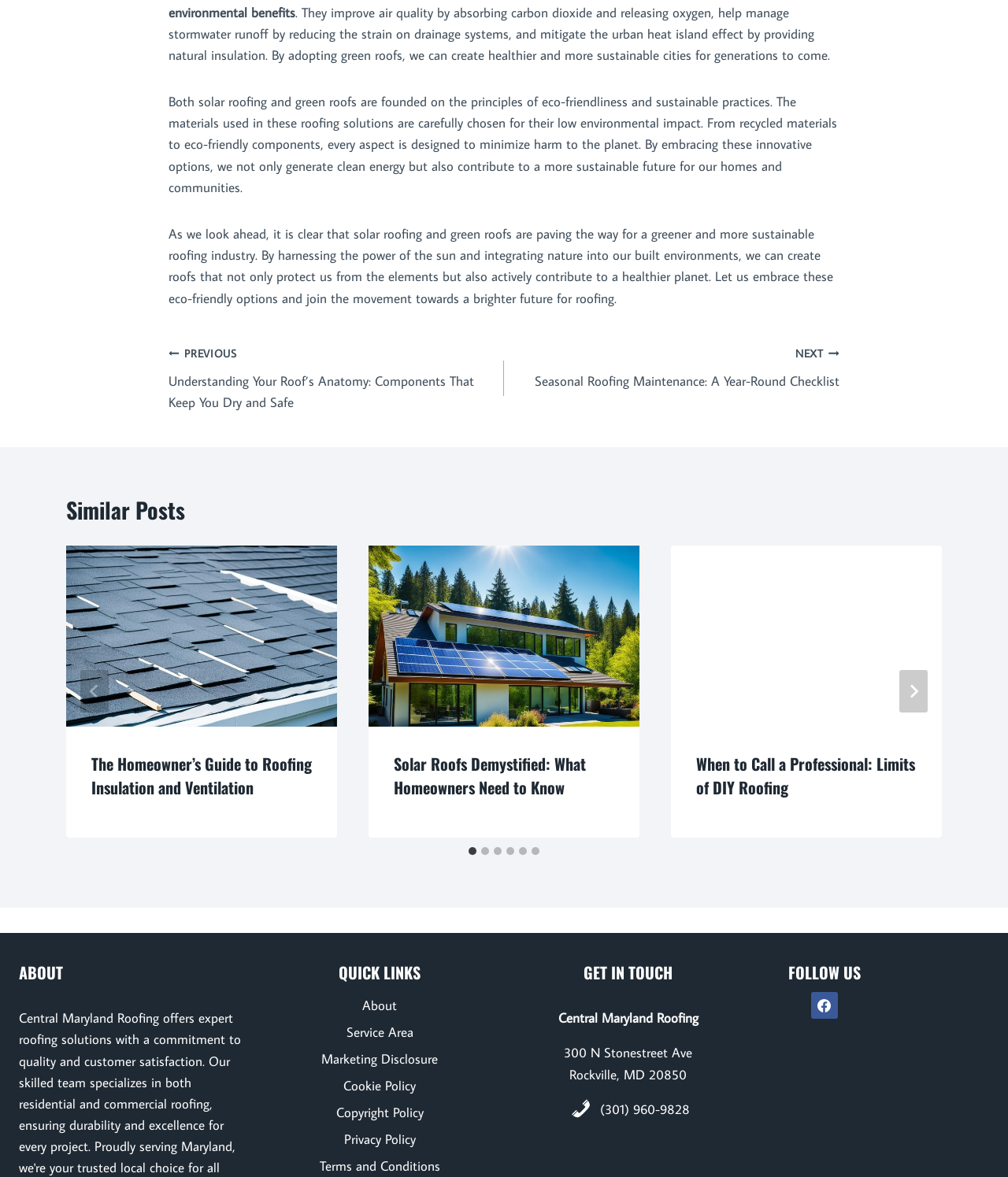Locate the bounding box coordinates of the clickable area to execute the instruction: "Click on the 'Facebook' link to visit the company's Facebook page". Provide the coordinates as four float numbers between 0 and 1, represented as [left, top, right, bottom].

[0.804, 0.843, 0.831, 0.866]